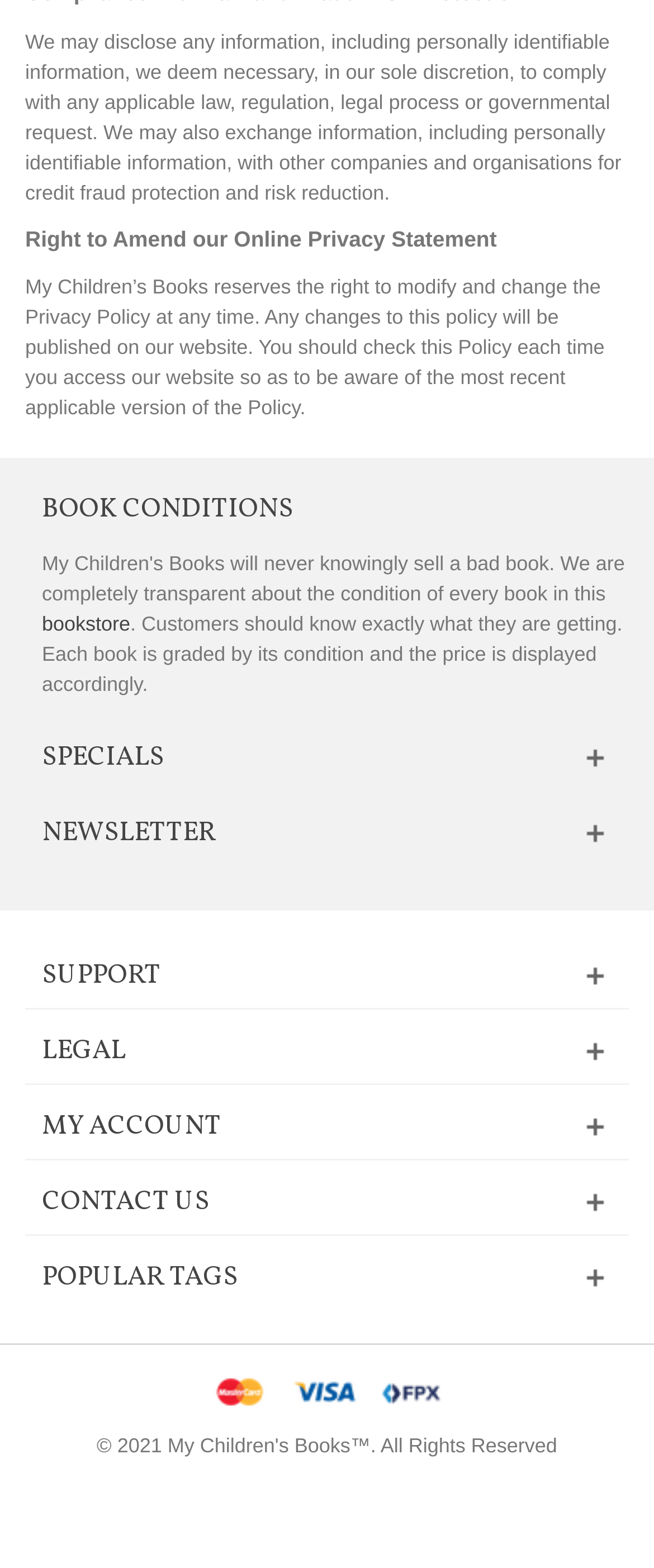What should customers know about book conditions?
Refer to the image and give a detailed answer to the question.

As stated in the StaticText element with ID 1207, customers should know exactly what they are getting, and each book is graded by its condition, with the price displayed accordingly.